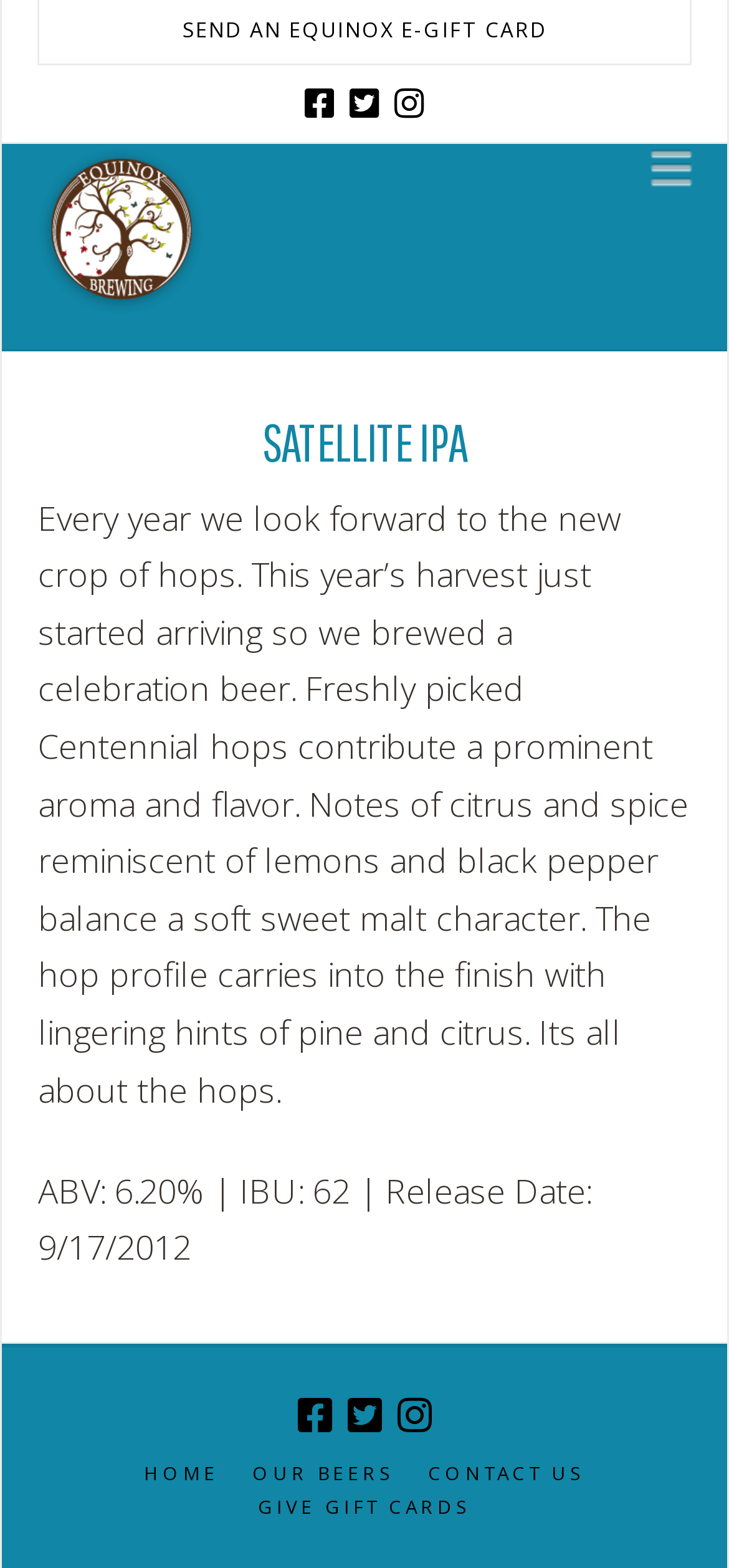Can you pinpoint the bounding box coordinates for the clickable element required for this instruction: "Go to the HOME page"? The coordinates should be four float numbers between 0 and 1, i.e., [left, top, right, bottom].

[0.197, 0.931, 0.3, 0.947]